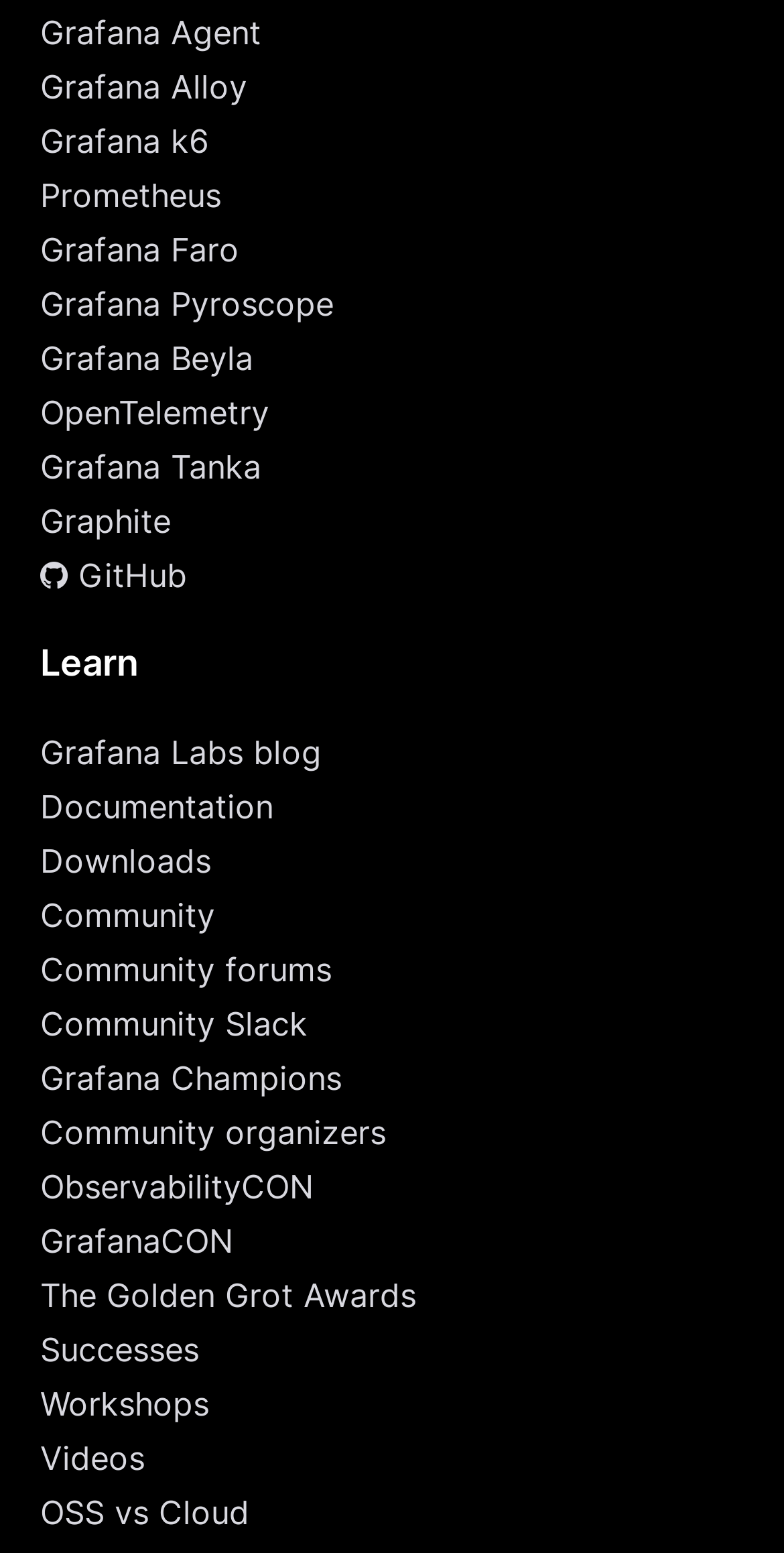Is there a GitHub link on the webpage?
Using the image provided, answer with just one word or phrase.

Yes